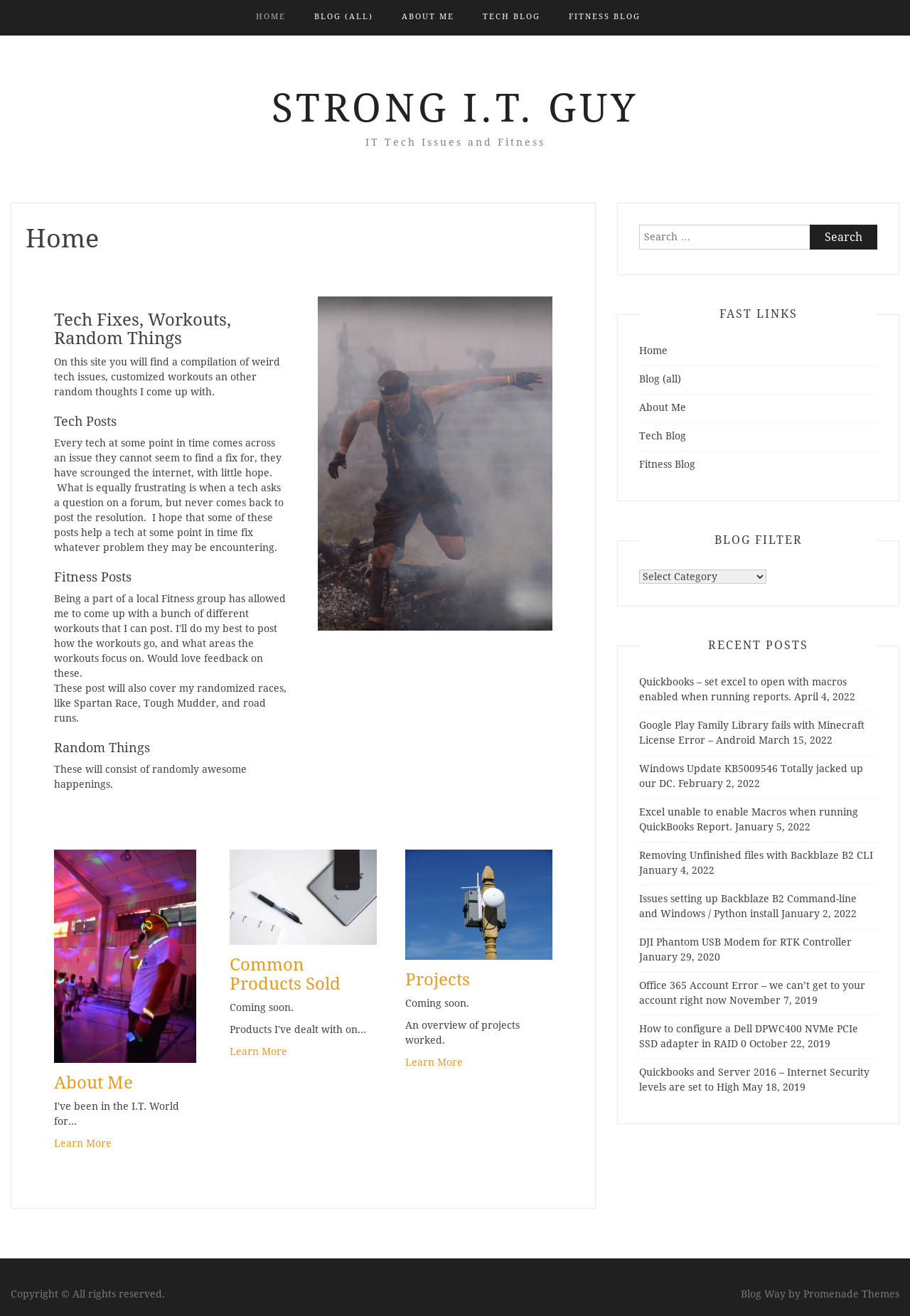Indicate the bounding box coordinates of the element that must be clicked to execute the instruction: "Read the recent post about Quickbooks". The coordinates should be given as four float numbers between 0 and 1, i.e., [left, top, right, bottom].

[0.703, 0.514, 0.931, 0.534]